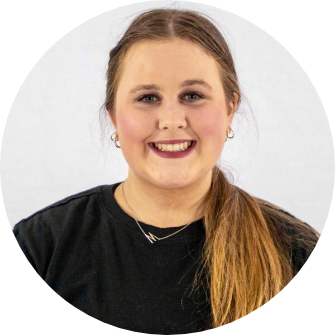Answer the question in a single word or phrase:
What is Mallory's profession?

dance instructor